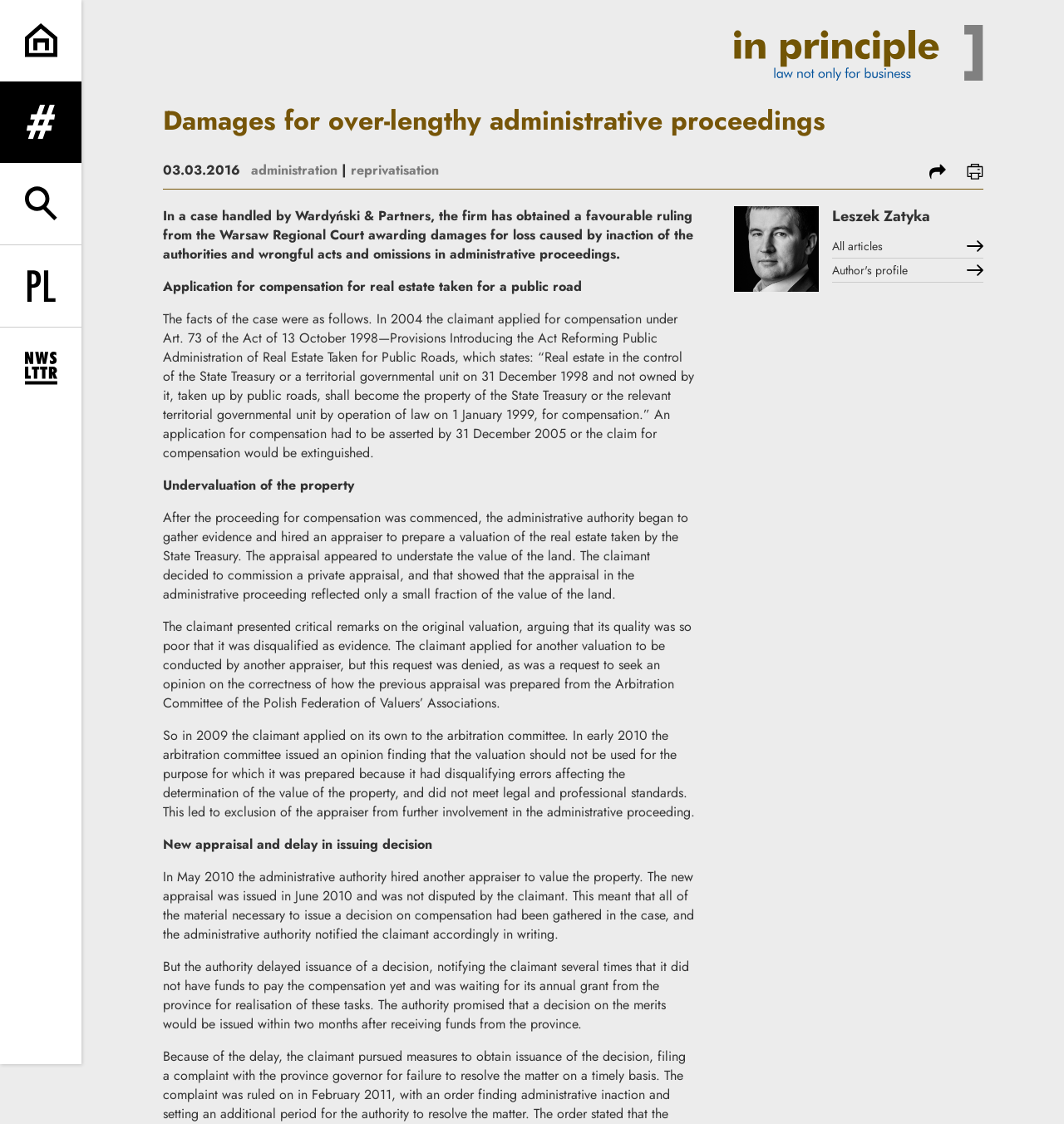Identify the bounding box coordinates for the element you need to click to achieve the following task: "Change language to PL". Provide the bounding box coordinates as four float numbers between 0 and 1, in the form [left, top, right, bottom].

[0.0, 0.218, 0.077, 0.291]